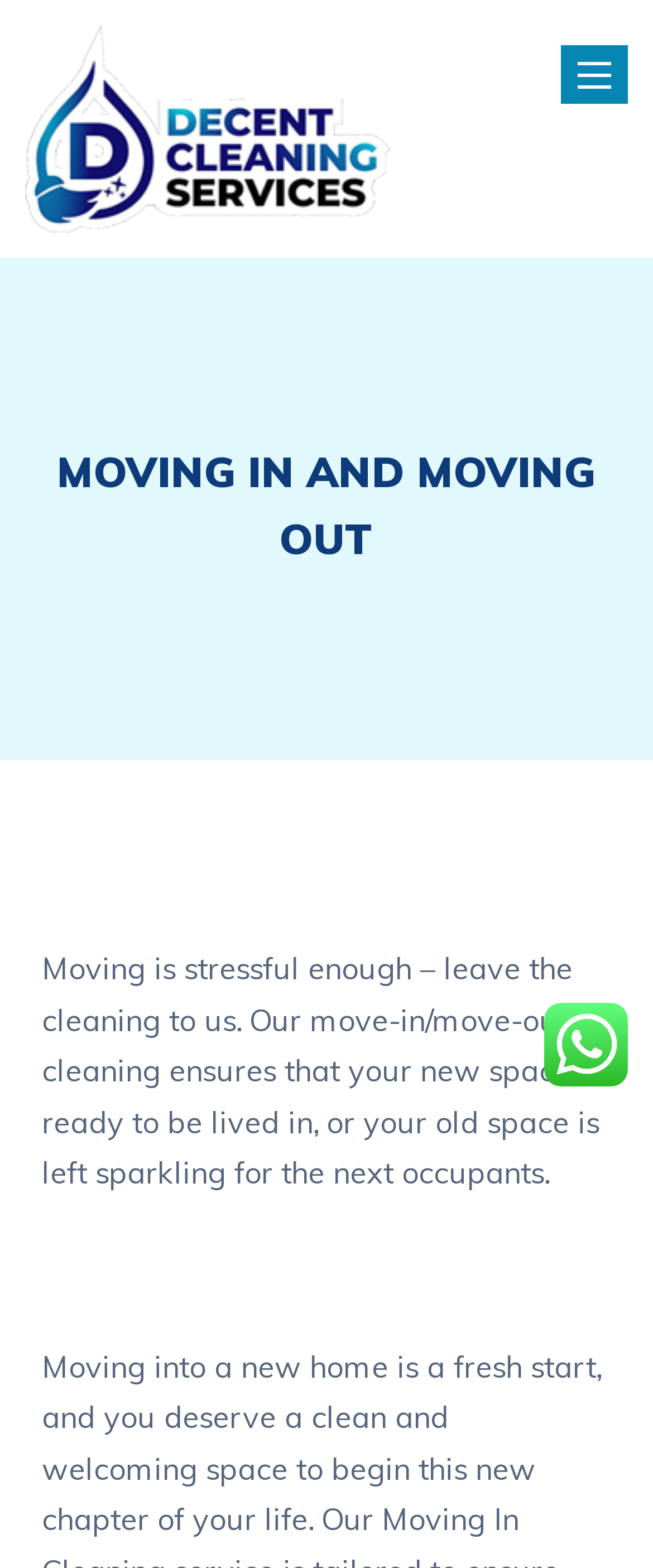What is the purpose of Decent Cleaning Services?
Please respond to the question with a detailed and informative answer.

Based on the webpage content, it appears that Decent Cleaning Services provides cleaning services specifically for people who are moving in or out of a new space, ensuring that the space is clean and ready for the next occupants.